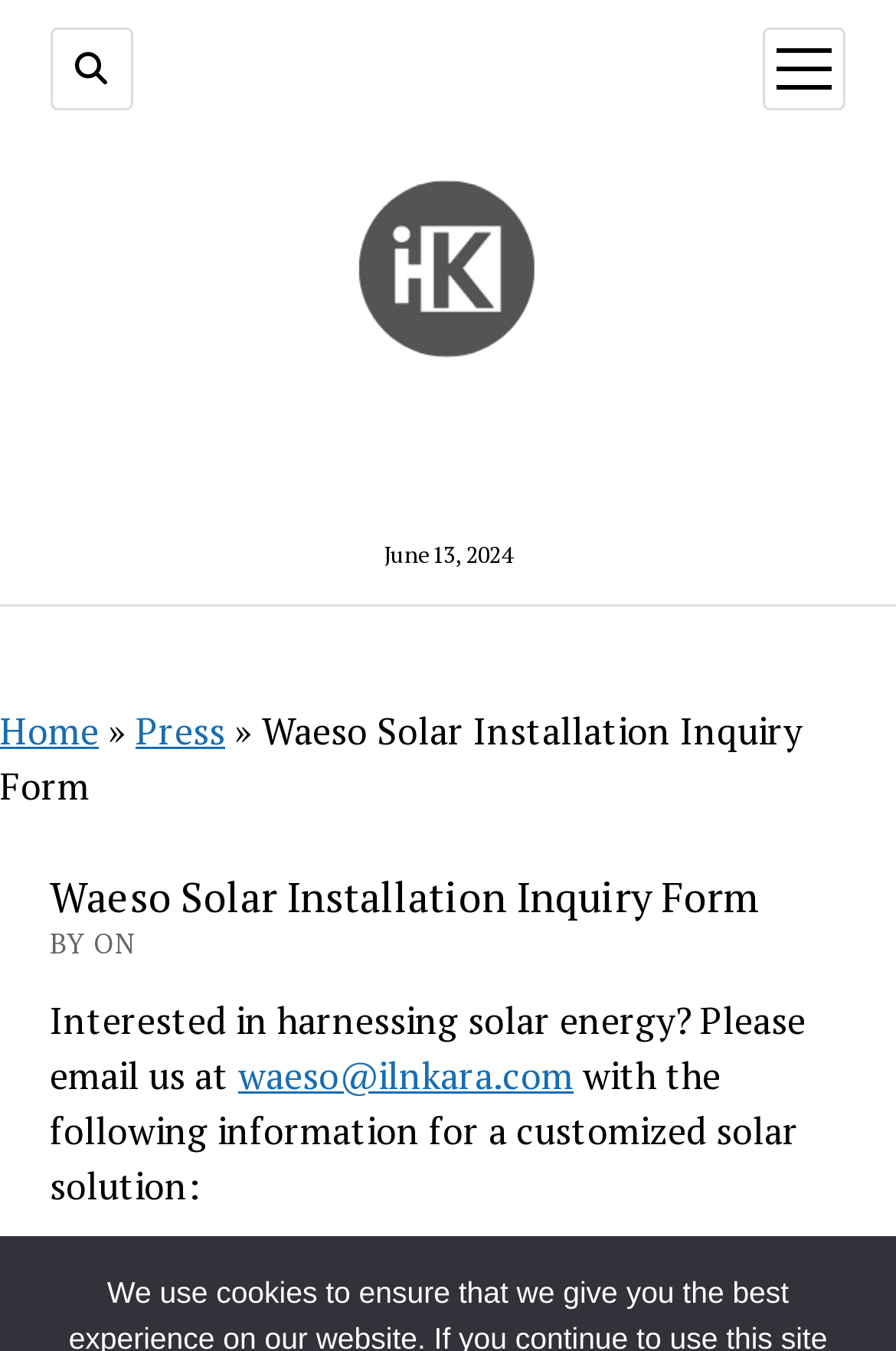Bounding box coordinates are specified in the format (top-left x, top-left y, bottom-right x, bottom-right y). All values are floating point numbers bounded between 0 and 1. Please provide the bounding box coordinate of the region this sentence describes: Press

[0.151, 0.522, 0.251, 0.559]